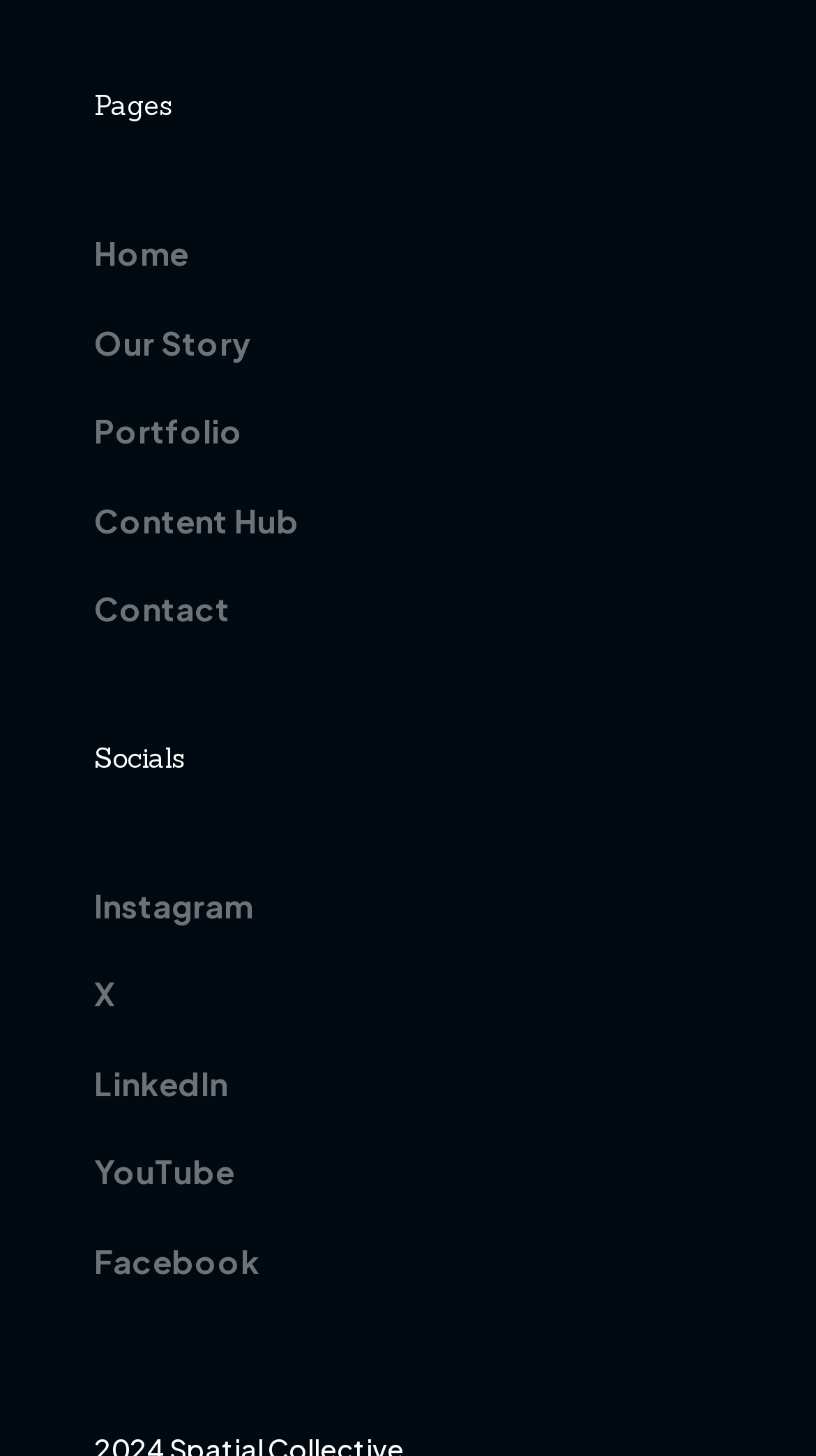Can you specify the bounding box coordinates of the area that needs to be clicked to fulfill the following instruction: "view our story"?

[0.115, 0.205, 0.885, 0.266]